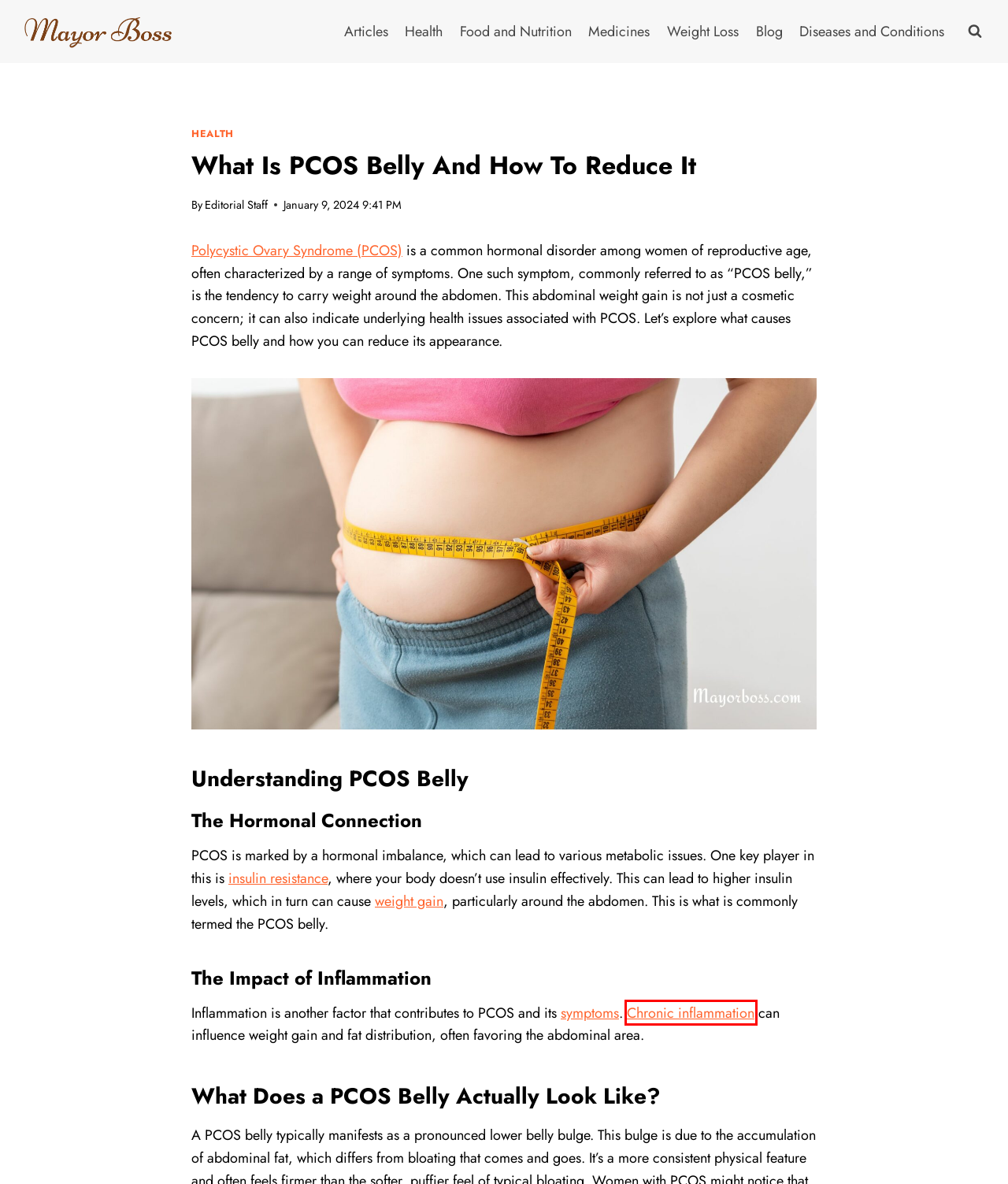Observe the provided screenshot of a webpage with a red bounding box around a specific UI element. Choose the webpage description that best fits the new webpage after you click on the highlighted element. These are your options:
A. Articles Archives - Mayor Boss Health
B. Food and Nutrition Archives - Mayor Boss Health
C. What is Chronic Inflammation (and How to Treat It)
D. Diseases and Conditions Archives - Mayor Boss Health
E. Symptoms of Insulin Resistance: What You Need to Know
F. Medicines Archives - Mayor Boss Health
G. Understanding Signs and Symptoms
H. Health Archives - Mayor Boss Health

C